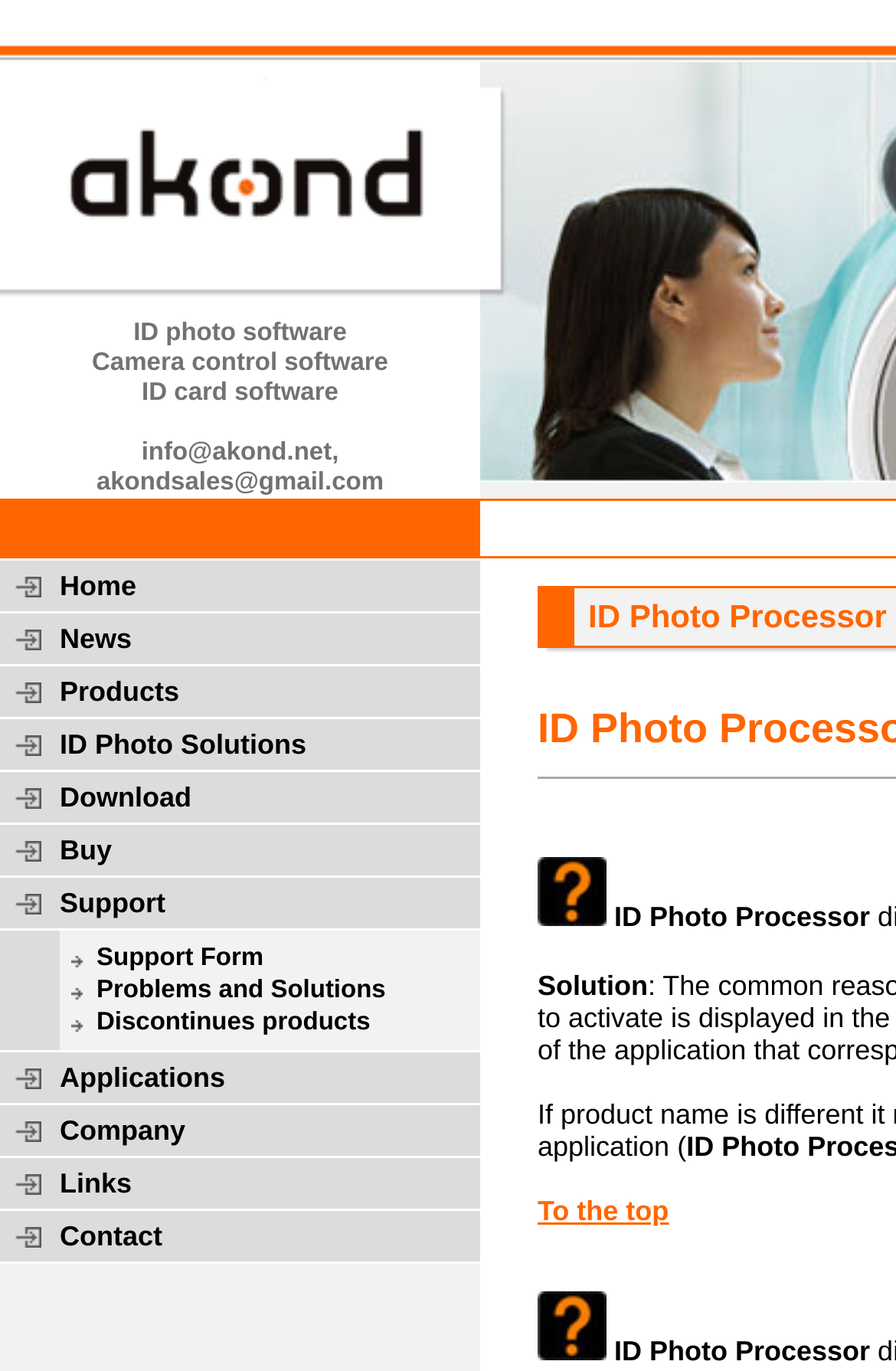Provide a short answer using a single word or phrase for the following question: 
Is there an image on the webpage?

Yes